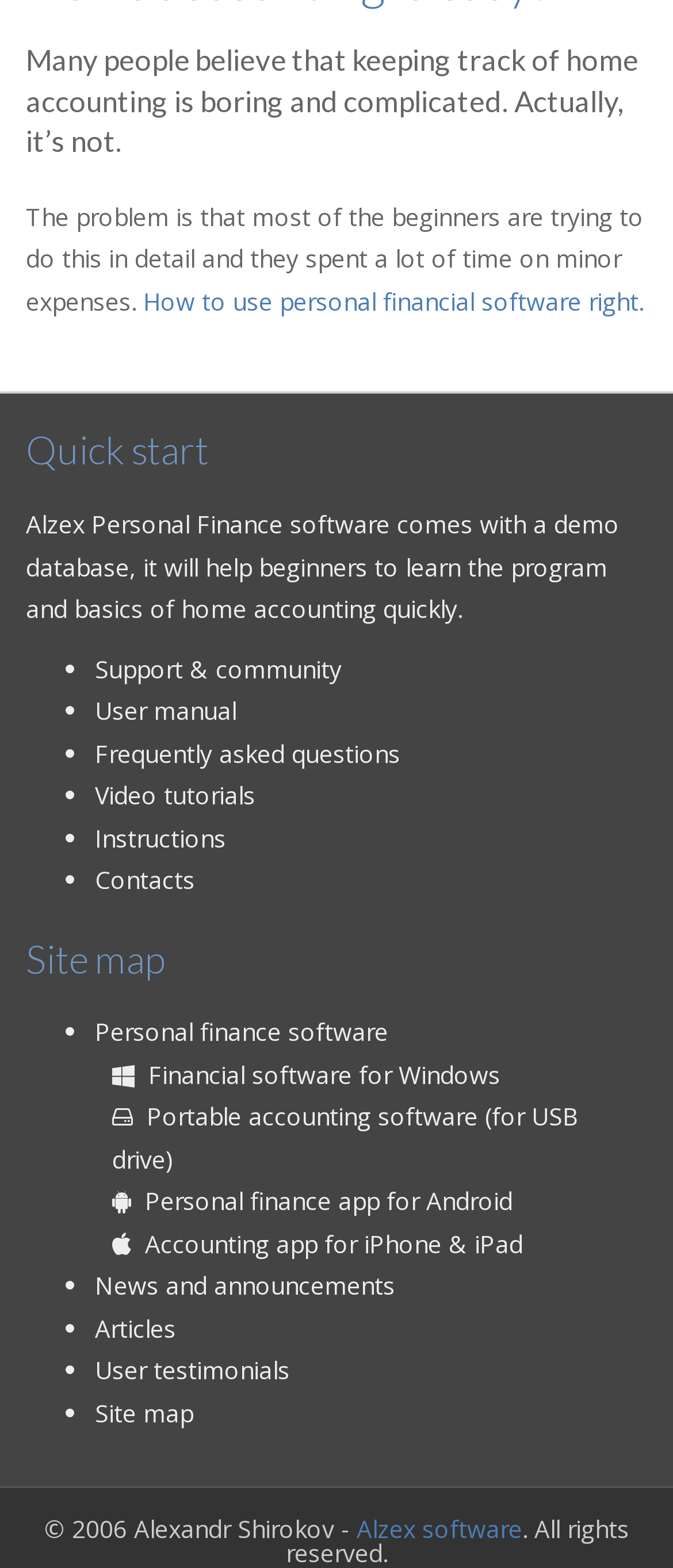Please find the bounding box coordinates of the element that needs to be clicked to perform the following instruction: "Get support and community". The bounding box coordinates should be four float numbers between 0 and 1, represented as [left, top, right, bottom].

[0.141, 0.416, 0.508, 0.437]